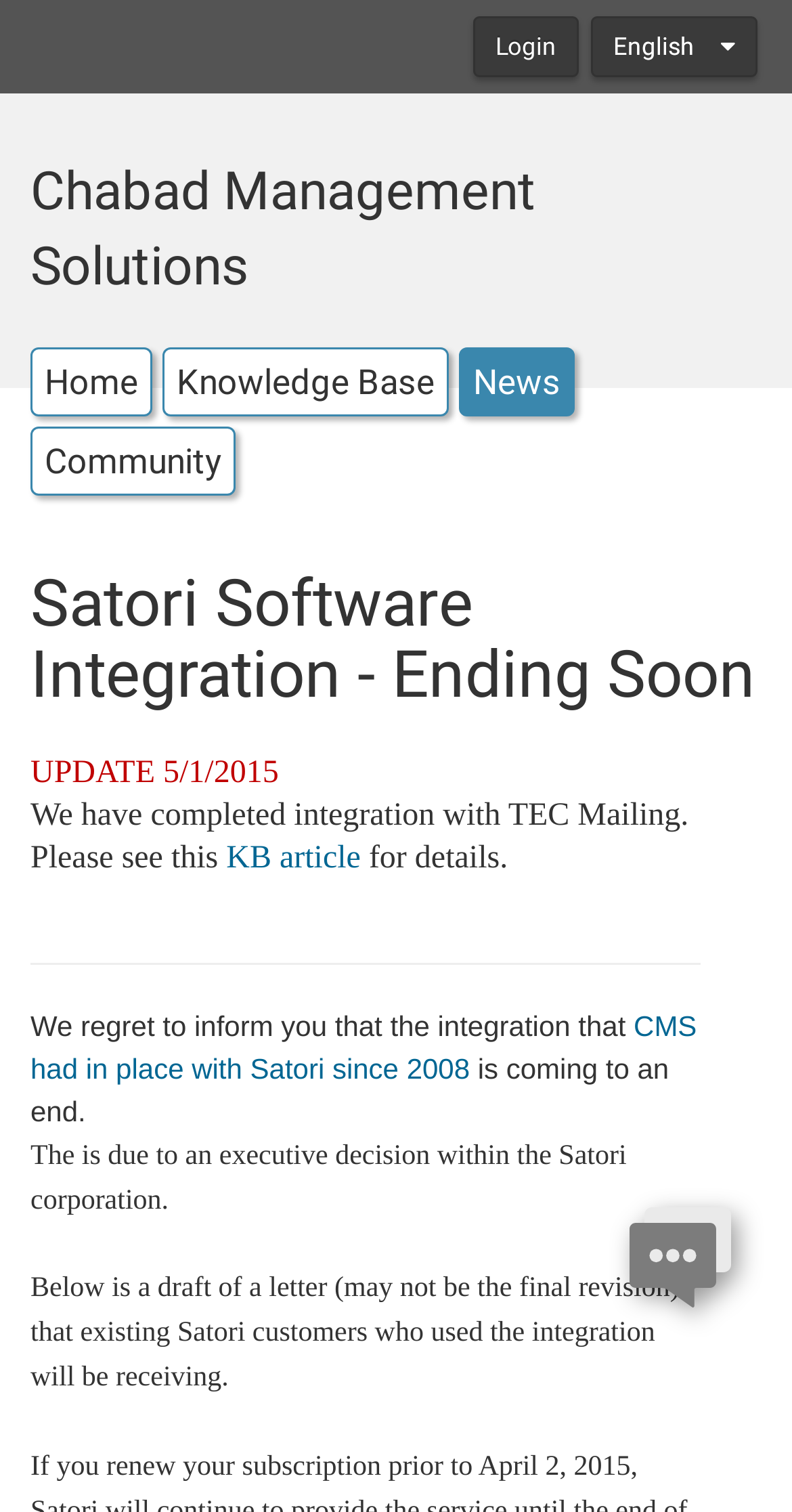Please determine and provide the text content of the webpage's heading.

Satori Software Integration - Ending Soon